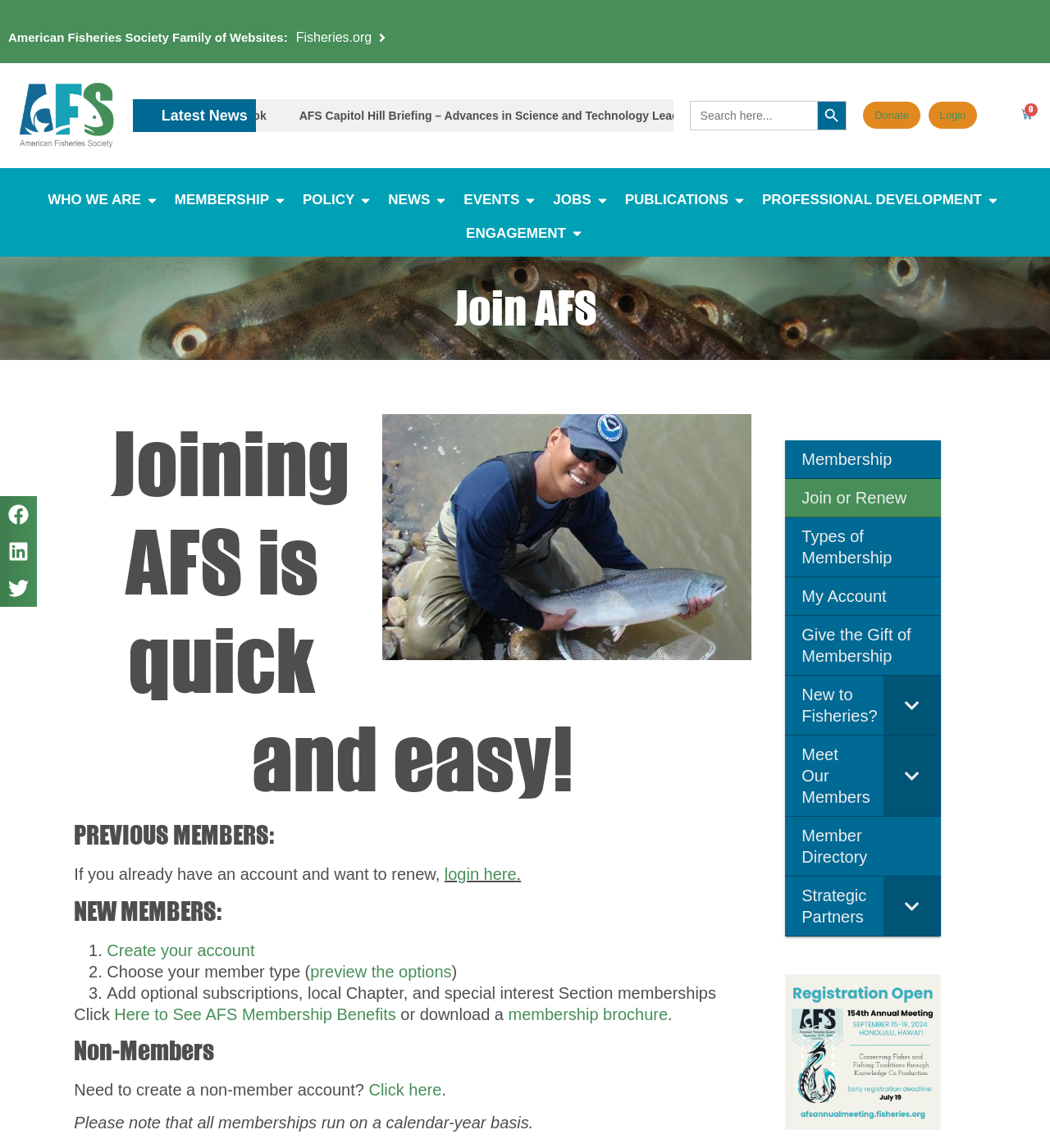Create a full and detailed caption for the entire webpage.

The webpage is about joining the American Fisheries Society (AFS). At the top, there is a navigation menu with various options, including "WHO WE ARE", "MEMBERSHIP", "POLICY", "NEWS", "EVENTS", "JOBS", "PUBLICATIONS", "PROFESSIONAL DEVELOPMENT", and "ENGAGEMENT". 

Below the navigation menu, there is a section with a heading "Join AFS" and a subheading "Joining AFS is quick and easy!". This section provides information for both previous members and new members. For previous members, there is a link to log in and renew their membership. For new members, there is a step-by-step guide to create an account, choose a member type, and add optional subscriptions.

On the left side of the page, there is a search bar with a search button and a "Donate" link. Below the search bar, there are links to "Login" and a shopping cart with a total of $0.00. 

On the right side of the page, there are social media buttons to share the page on Facebook, LinkedIn, and Twitter. 

At the bottom of the page, there are several links related to membership, including "Membership", "Join or Renew", "Types of Membership", "My Account", "Give the Gift of Membership", and "New to Fisheries?". There are also links to "Meet Our Members", "Member Directory", and "Strategic Partners".